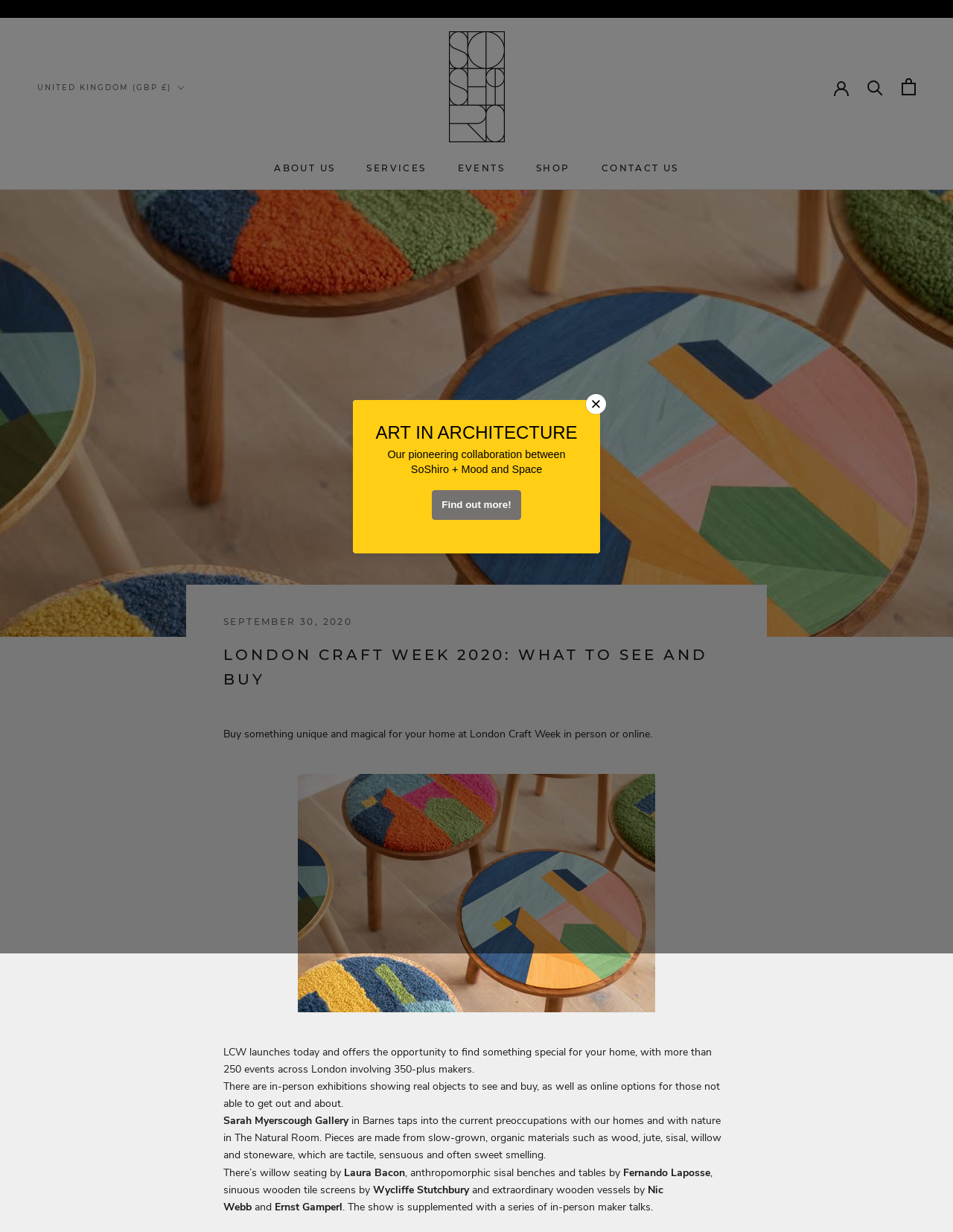Pinpoint the bounding box coordinates of the clickable area needed to execute the instruction: "Search for something". The coordinates should be specified as four float numbers between 0 and 1, i.e., [left, top, right, bottom].

[0.91, 0.064, 0.927, 0.077]